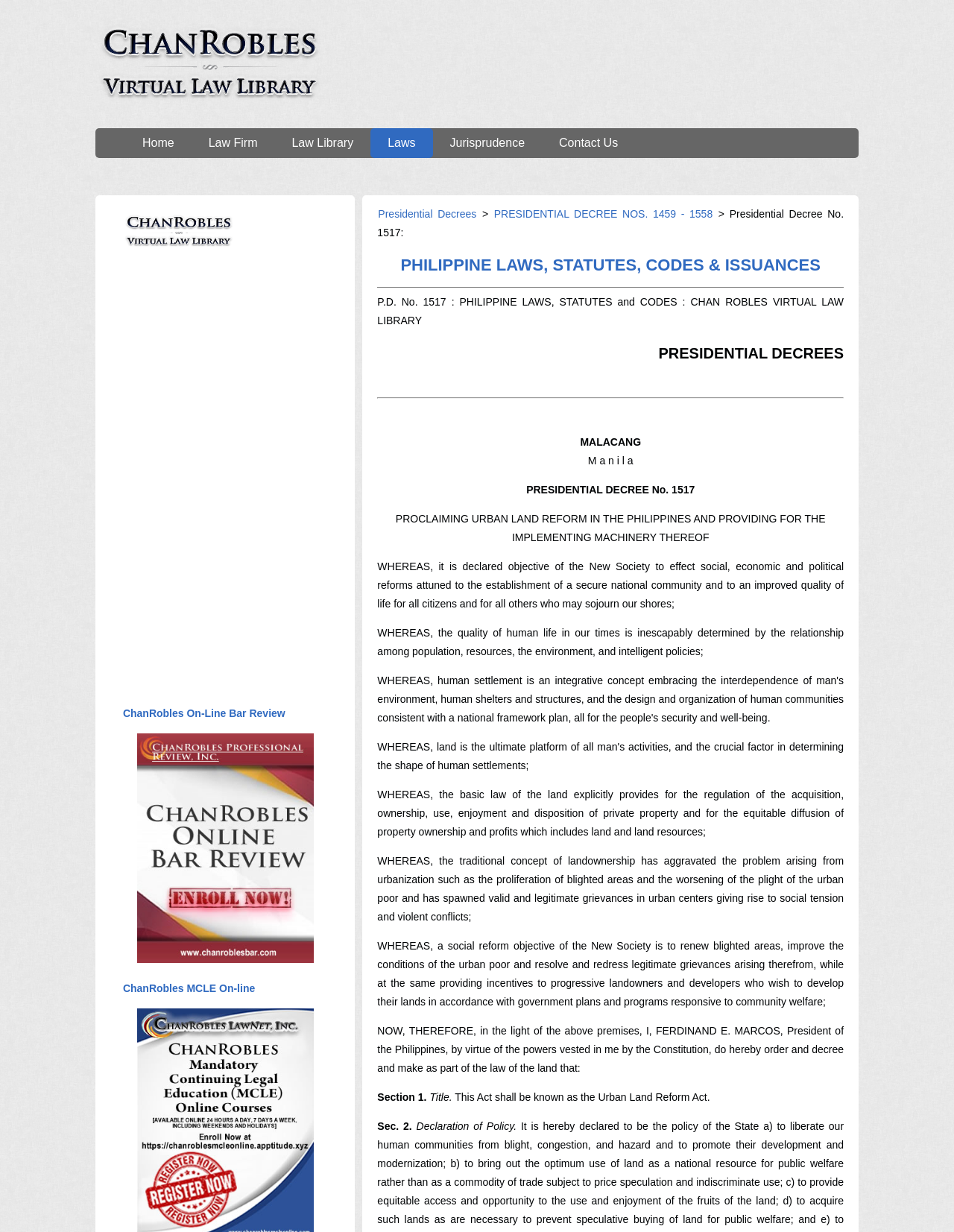Identify the bounding box coordinates of the element that should be clicked to fulfill this task: "Click on Home". The coordinates should be provided as four float numbers between 0 and 1, i.e., [left, top, right, bottom].

[0.131, 0.104, 0.201, 0.128]